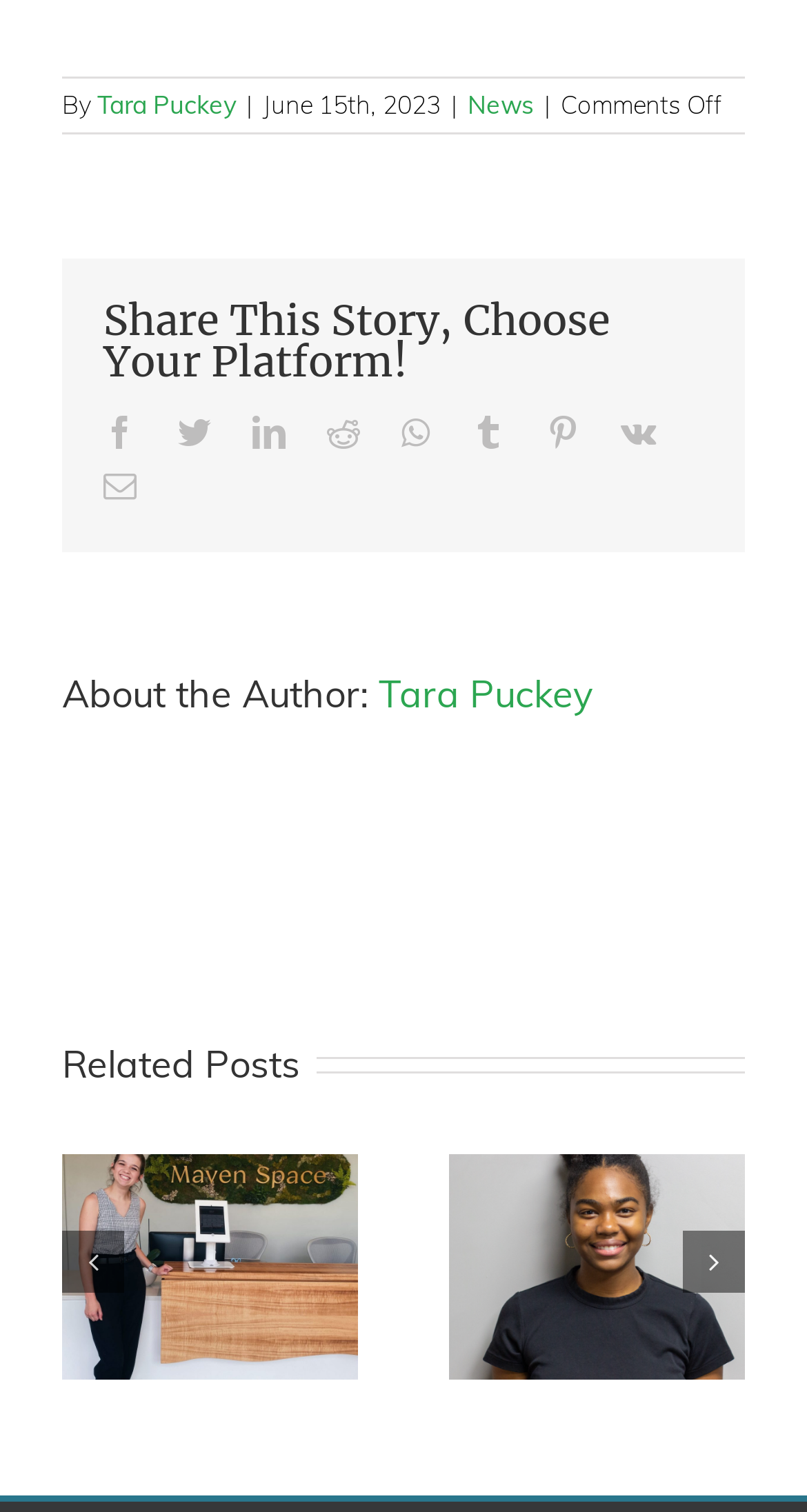Given the element description: "Facebook", predict the bounding box coordinates of this UI element. The coordinates must be four float numbers between 0 and 1, given as [left, top, right, bottom].

[0.128, 0.274, 0.169, 0.296]